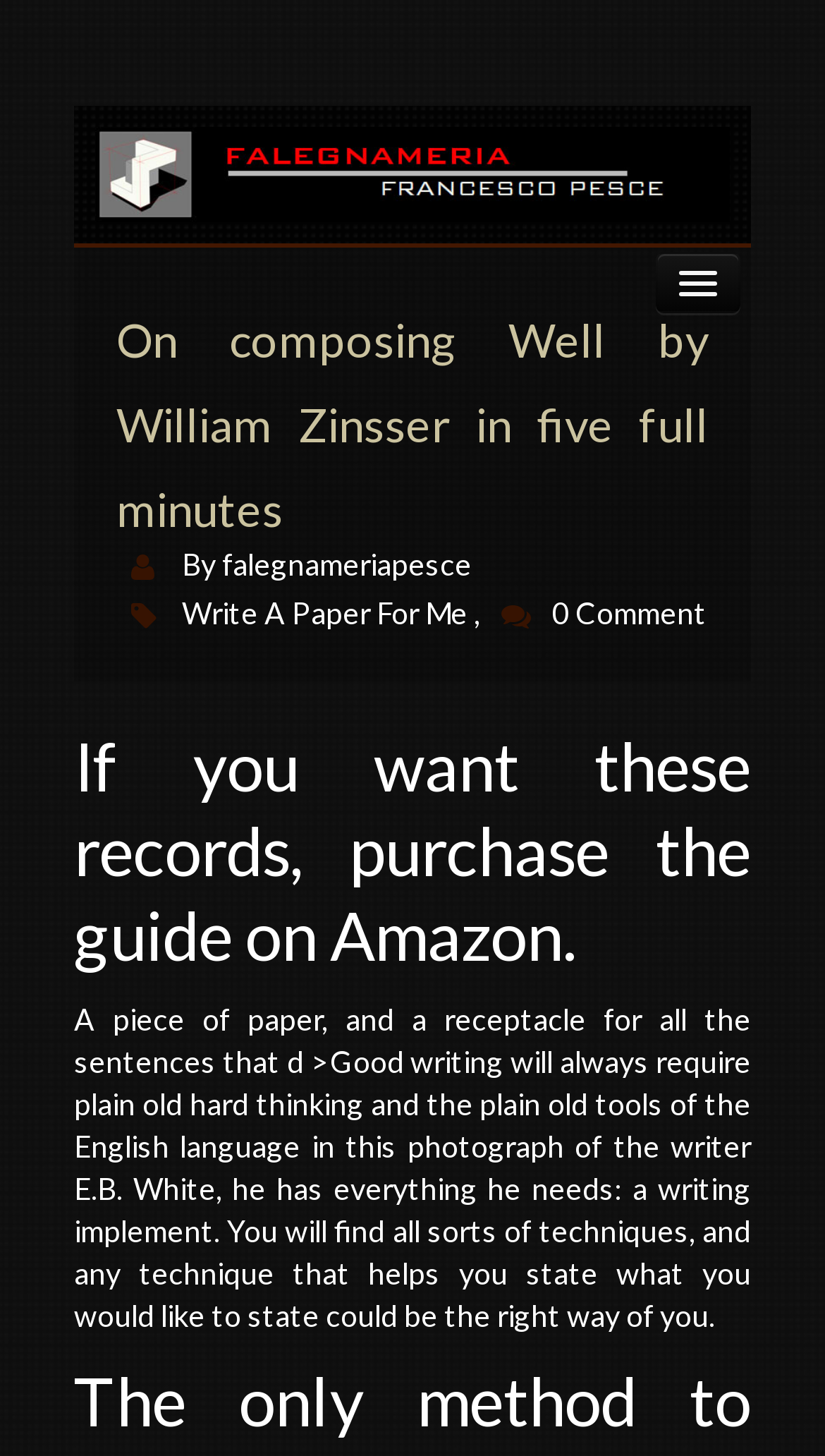How many links are in the top navigation menu?
From the image, respond using a single word or phrase.

5